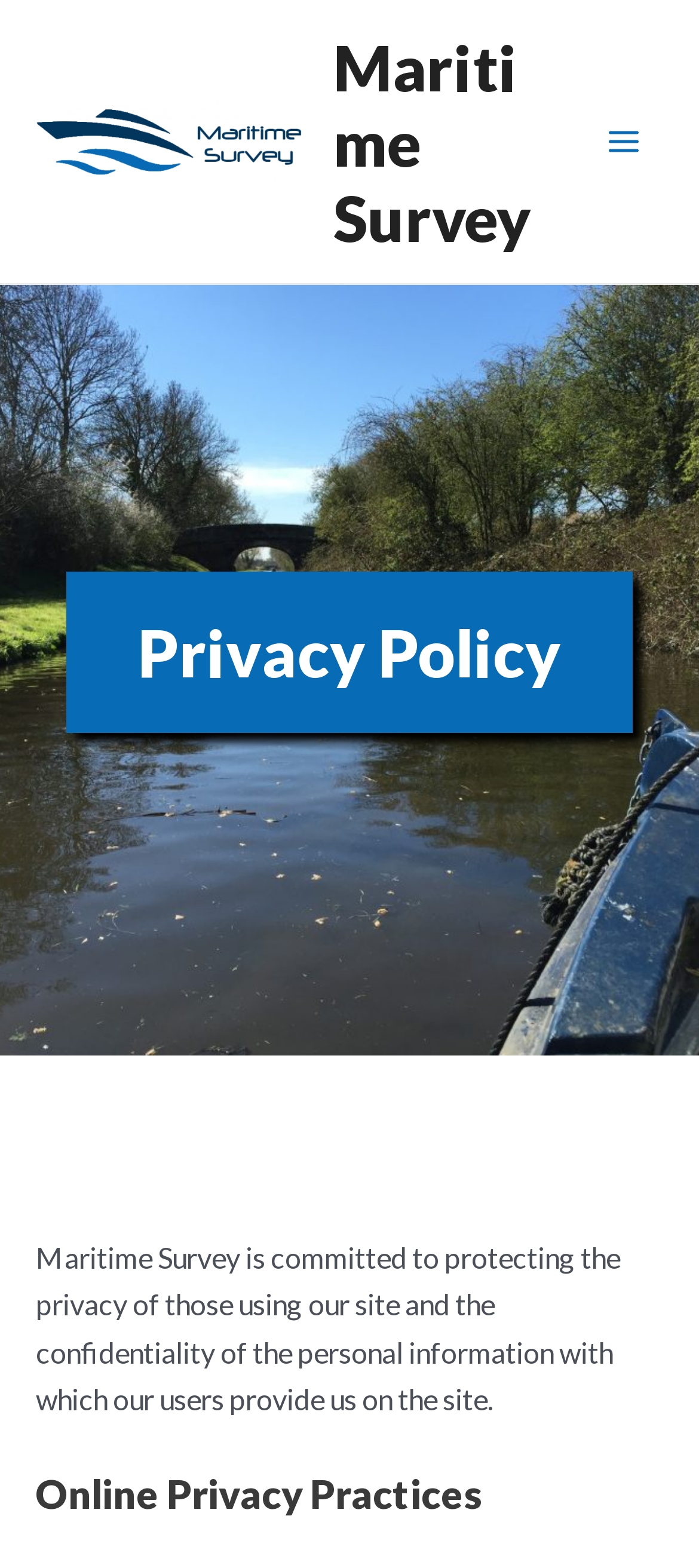Please answer the following question using a single word or phrase: Is the main menu expanded?

No